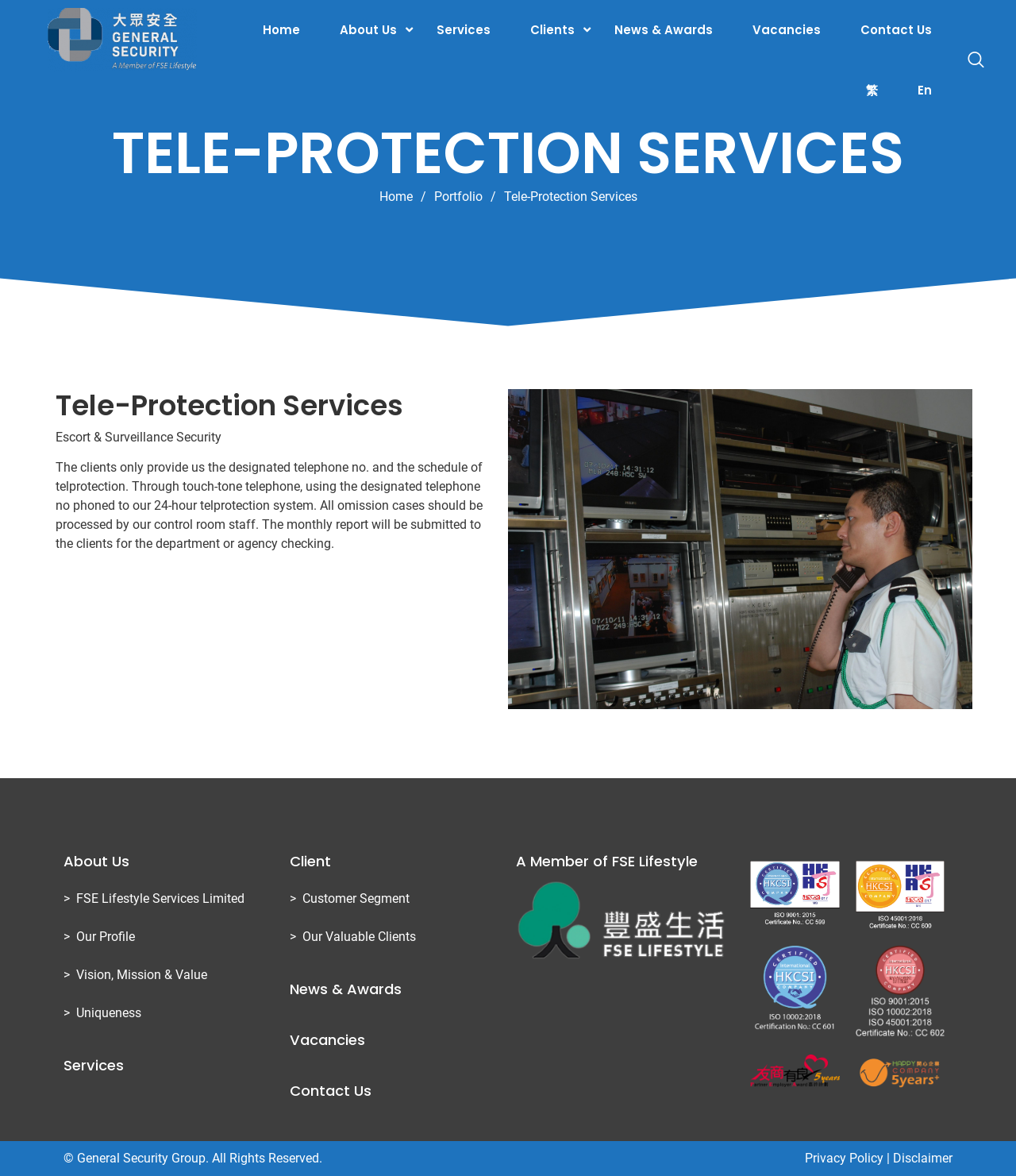Please identify the coordinates of the bounding box that should be clicked to fulfill this instruction: "Click the 'Escort & Surveillance Security' link".

[0.055, 0.365, 0.218, 0.378]